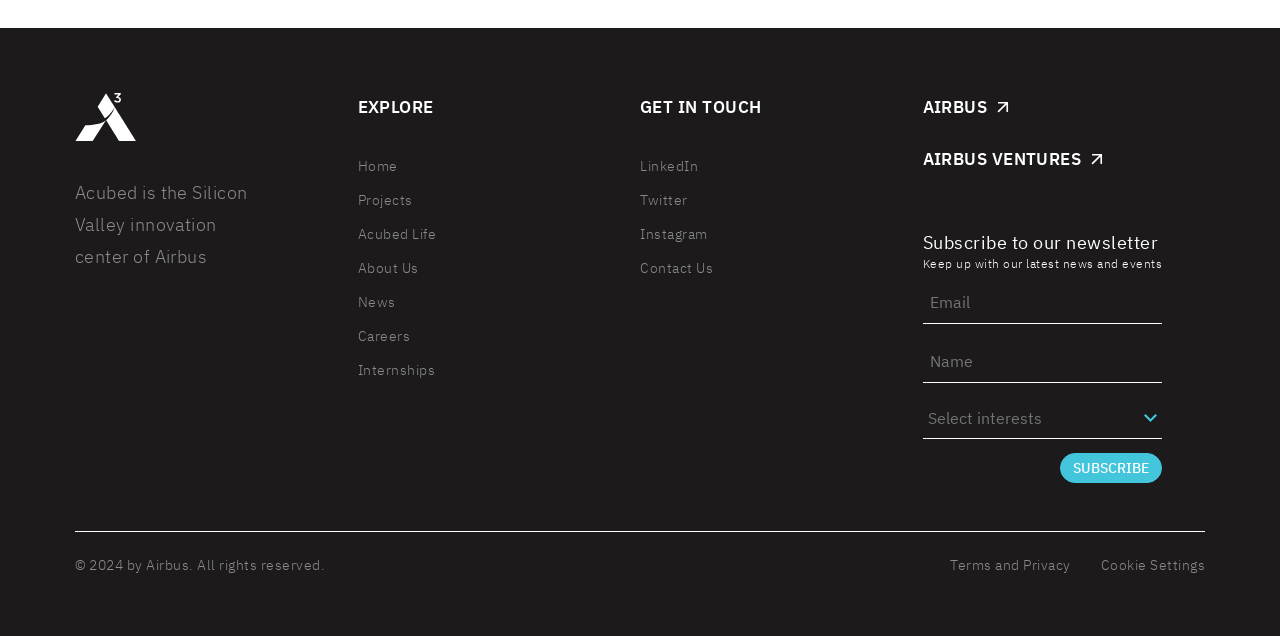Determine the bounding box coordinates of the UI element described by: "Terms and Privacy".

[0.742, 0.875, 0.836, 0.903]